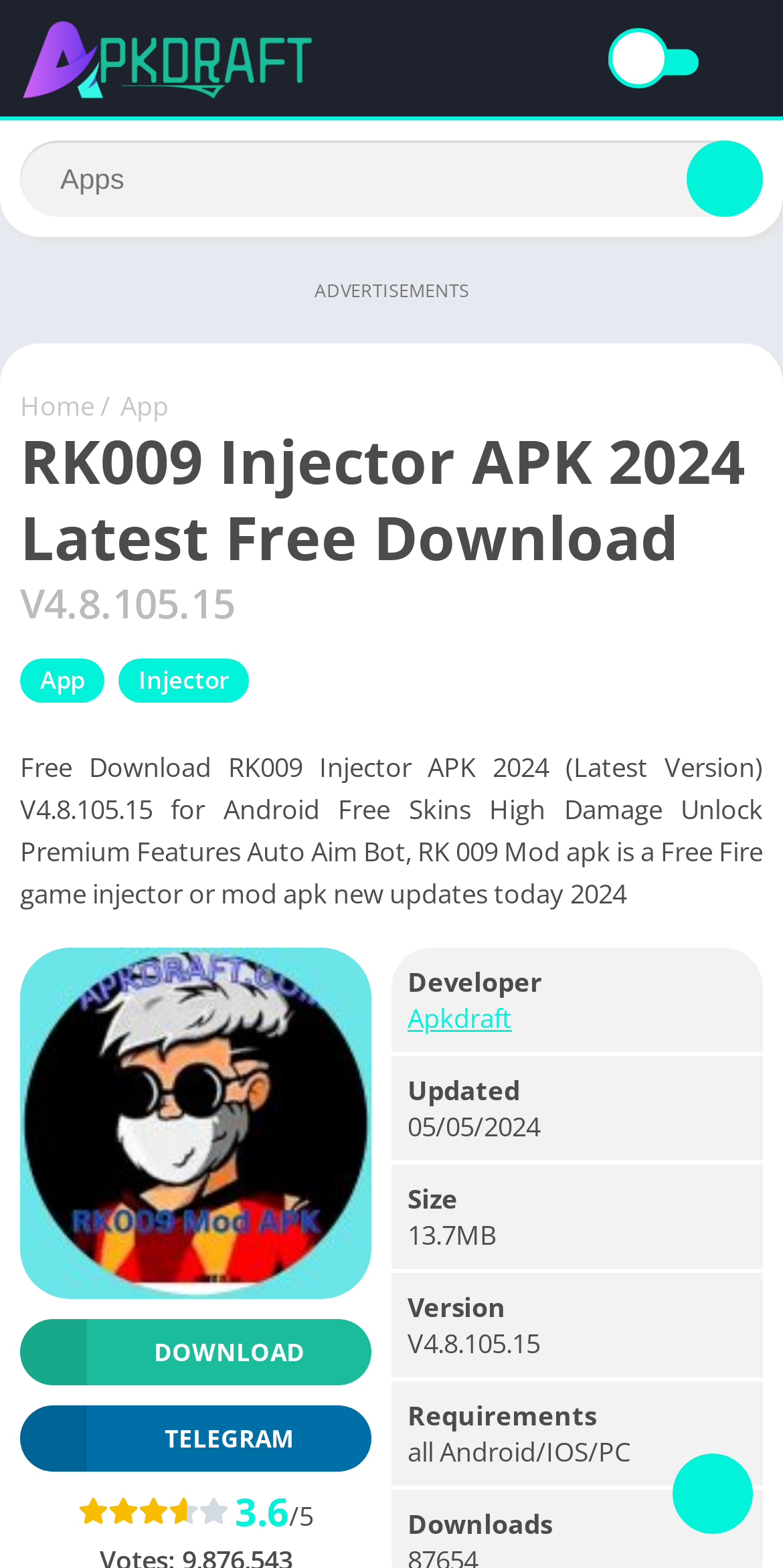Given the element description: "aria-label="Search" title="Apps"", predict the bounding box coordinates of this UI element. The coordinates must be four float numbers between 0 and 1, given as [left, top, right, bottom].

[0.877, 0.09, 0.974, 0.138]